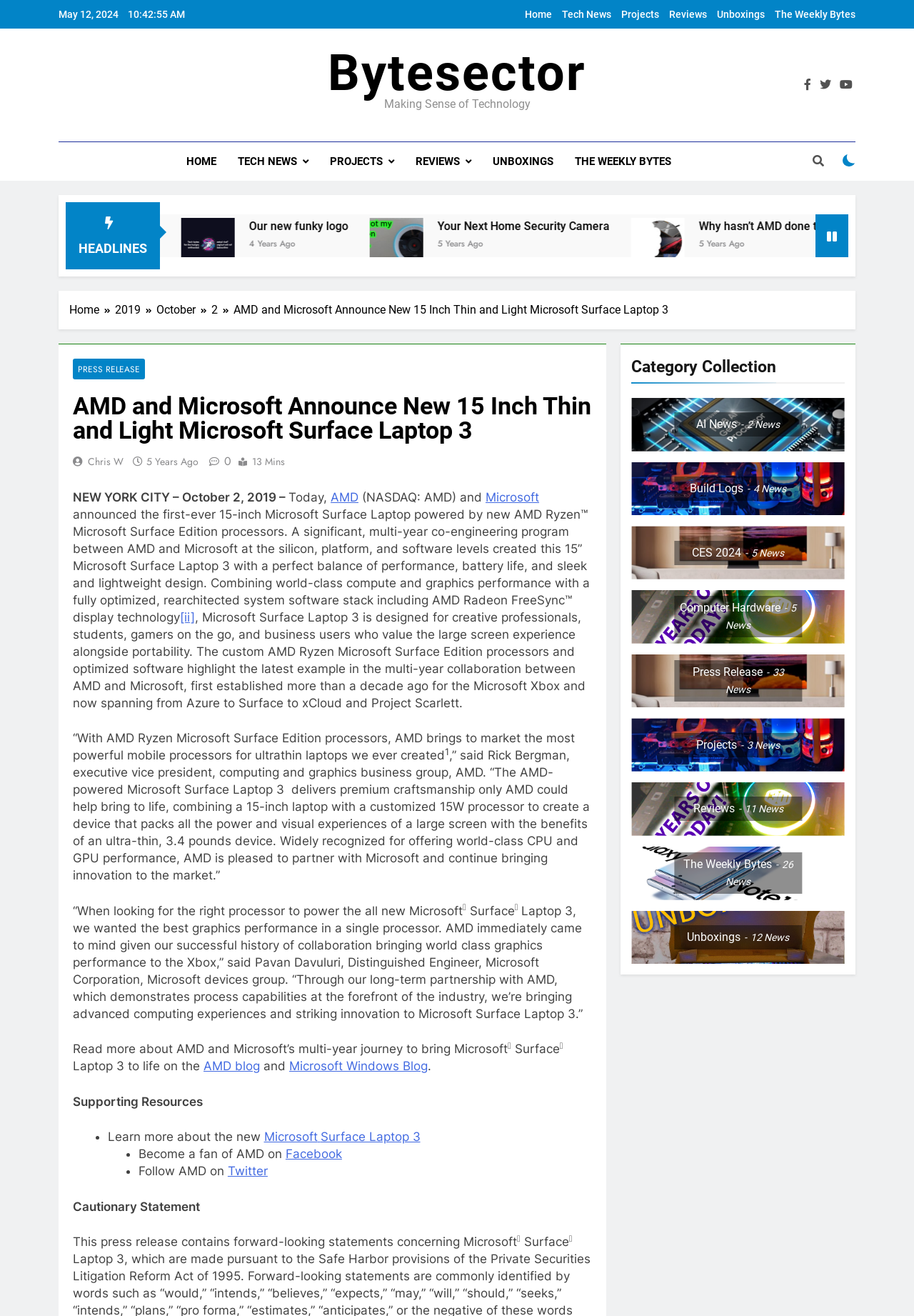Please give the bounding box coordinates of the area that should be clicked to fulfill the following instruction: "Click the 'PRESS RELEASE' link". The coordinates should be in the format of four float numbers from 0 to 1, i.e., [left, top, right, bottom].

[0.08, 0.273, 0.159, 0.288]